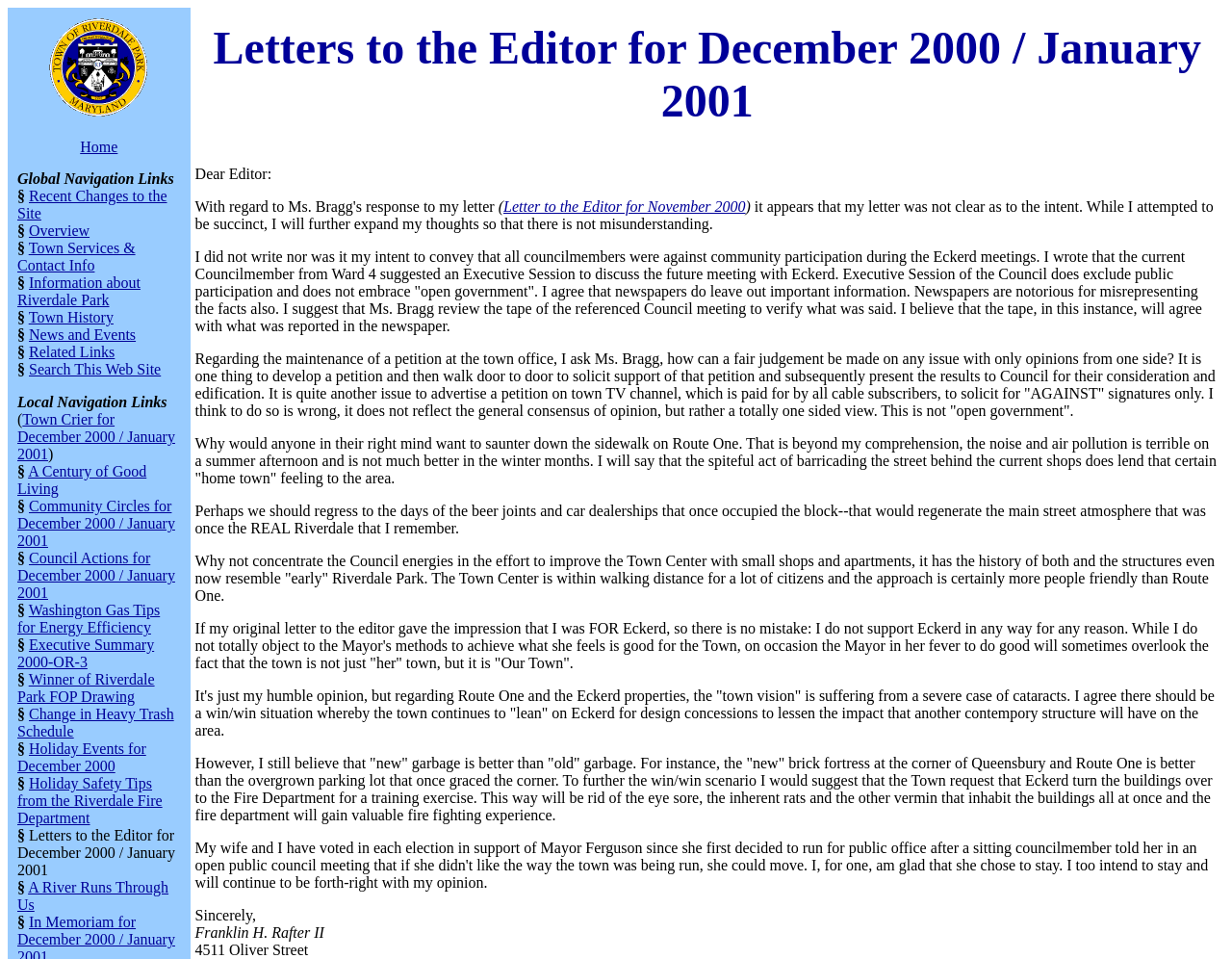What is the address of the town?
Answer the question in a detailed and comprehensive manner.

I found this answer by looking at the static text '4511 Oliver Street' at the bottom of the webpage, which appears to be the address of the town.